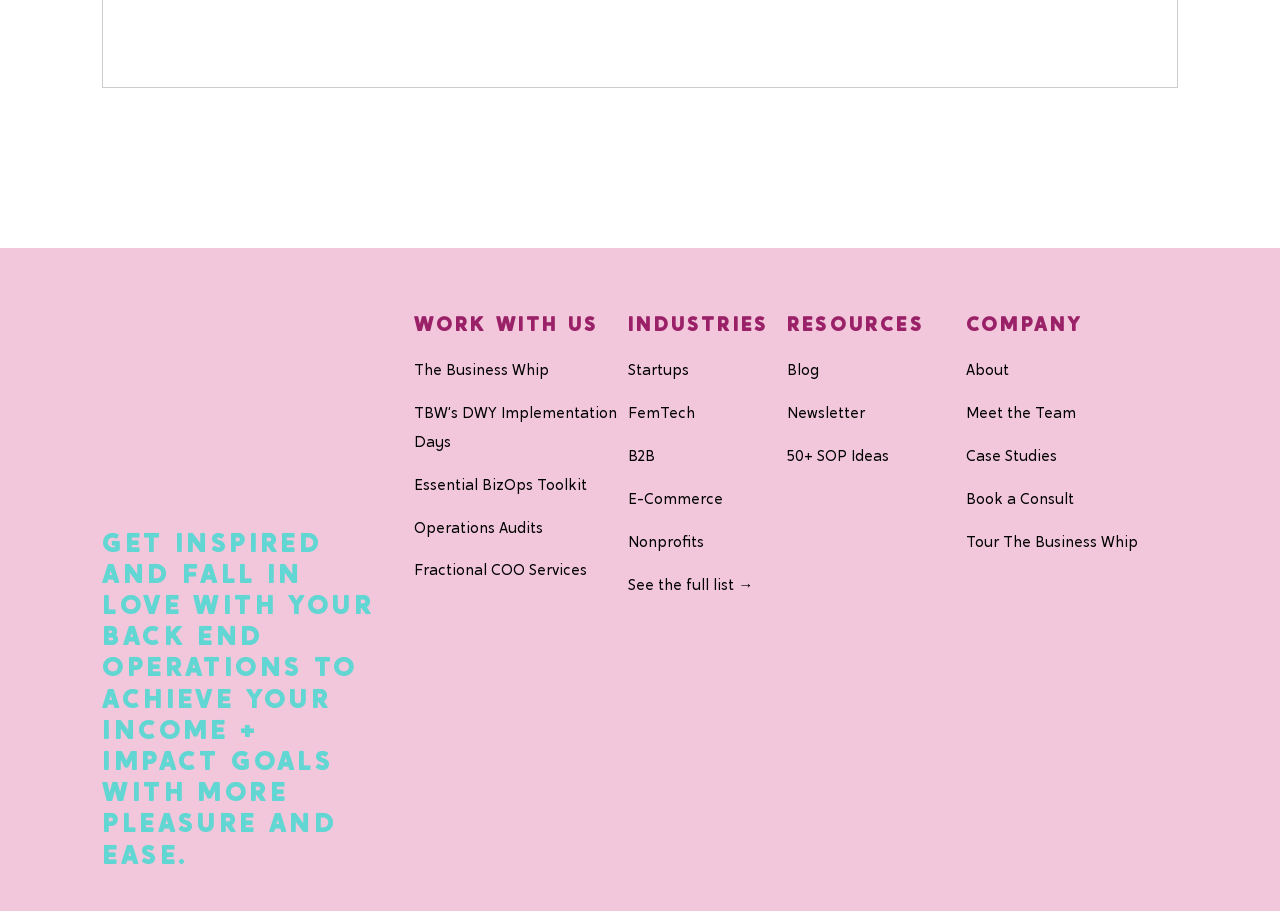Please identify the bounding box coordinates of the clickable element to fulfill the following instruction: "Book a Consult". The coordinates should be four float numbers between 0 and 1, i.e., [left, top, right, bottom].

[0.755, 0.537, 0.839, 0.559]